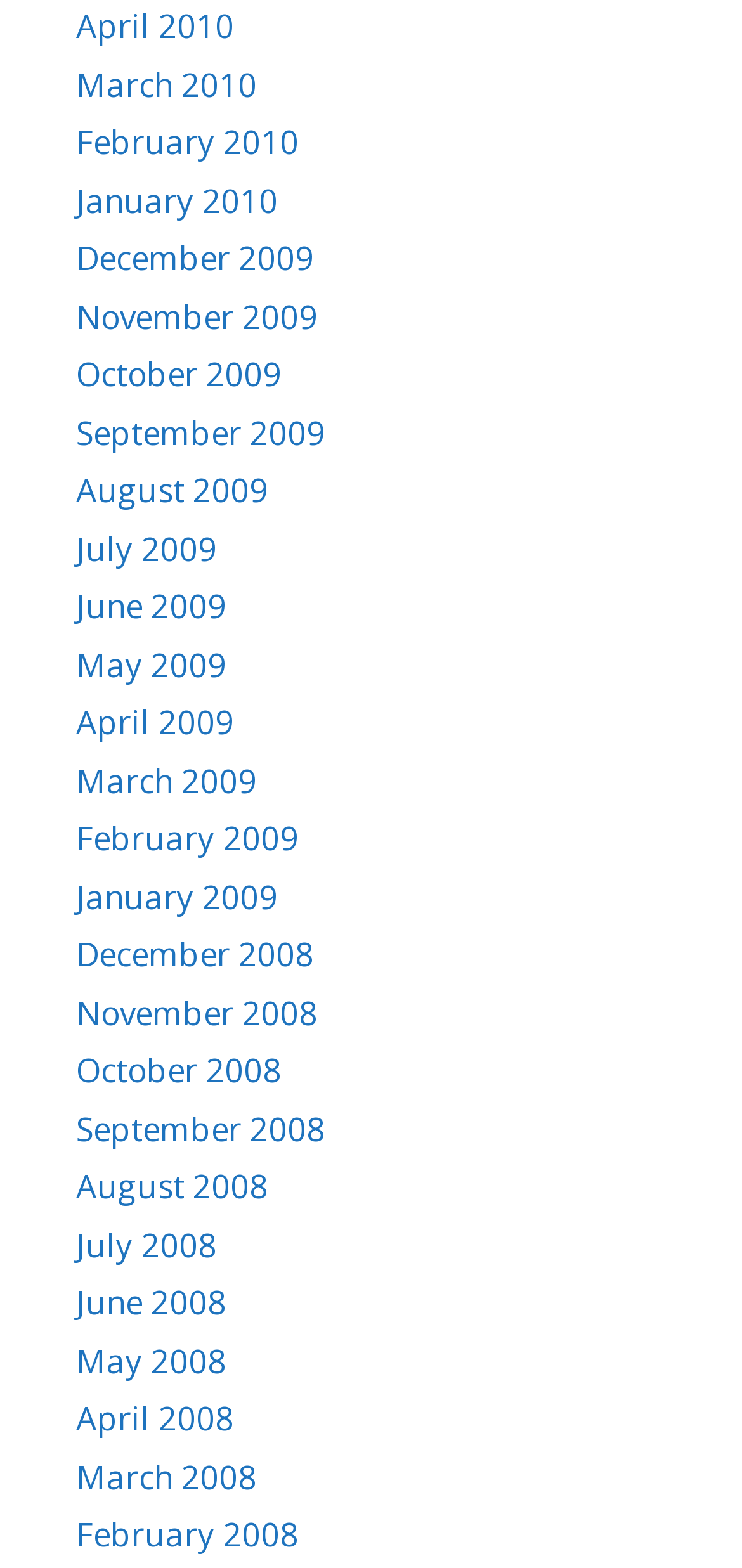Identify the bounding box for the described UI element: "March 2009".

[0.103, 0.484, 0.346, 0.512]